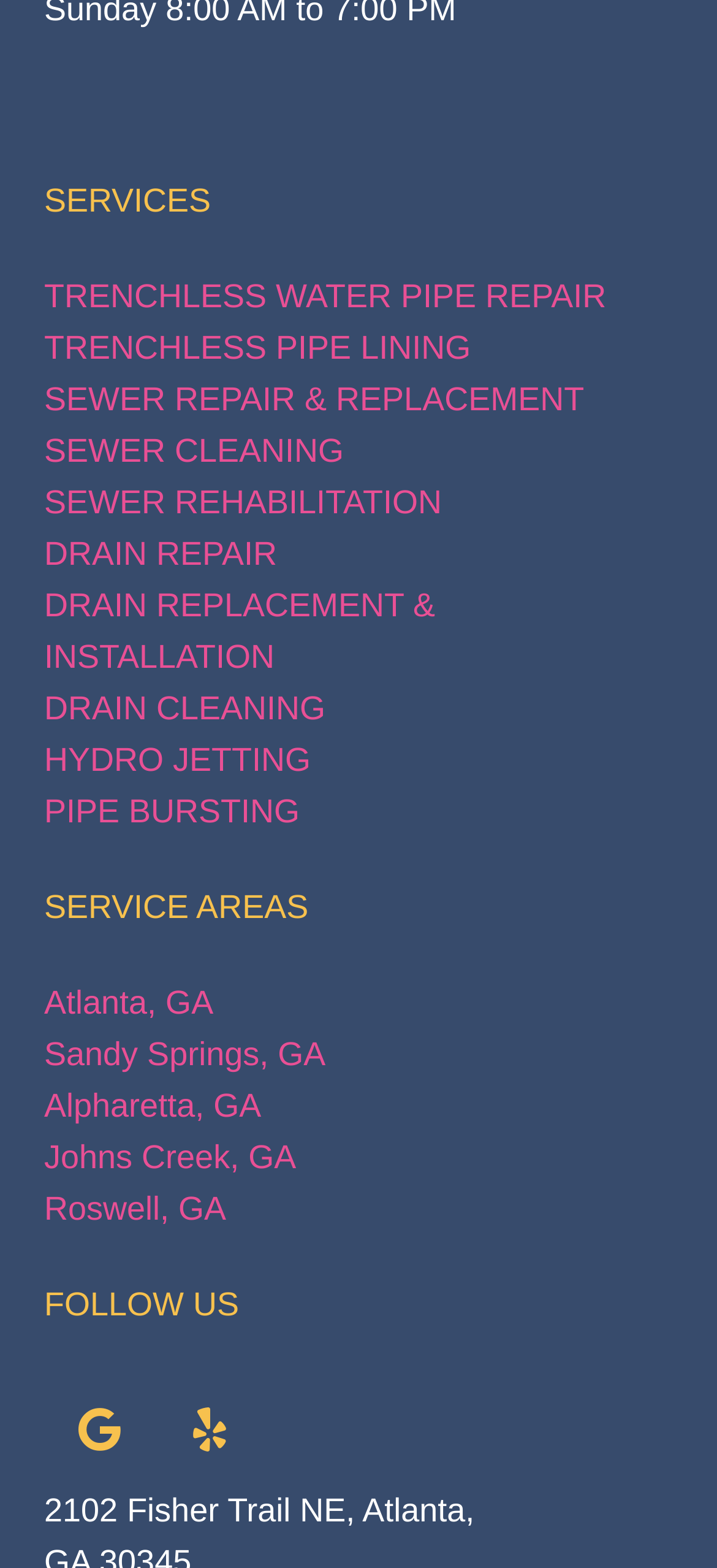How many social media platforms are linked?
Using the image, respond with a single word or phrase.

2